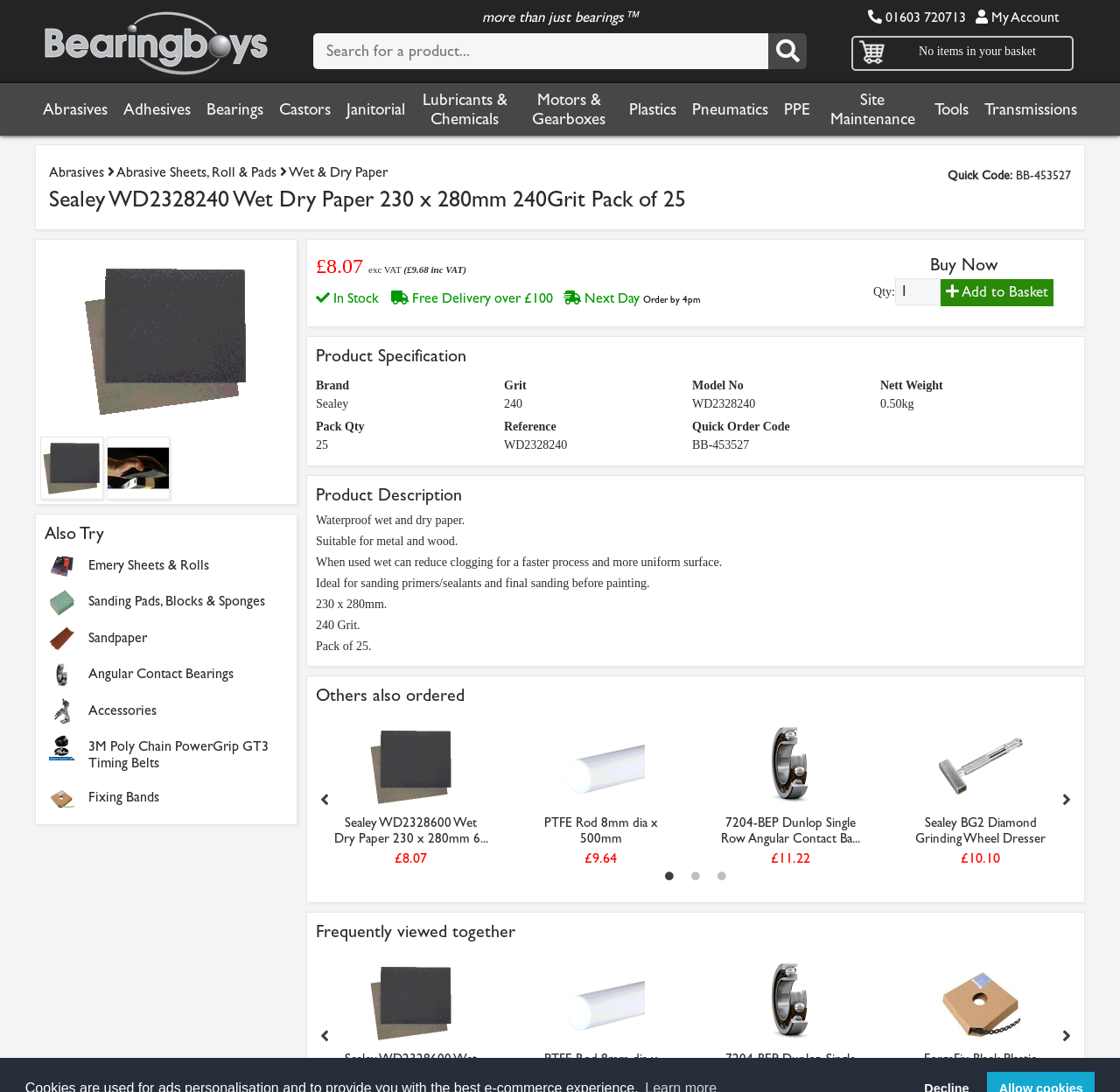Determine the bounding box coordinates of the clickable region to carry out the instruction: "Search for a product".

[0.28, 0.03, 0.686, 0.063]